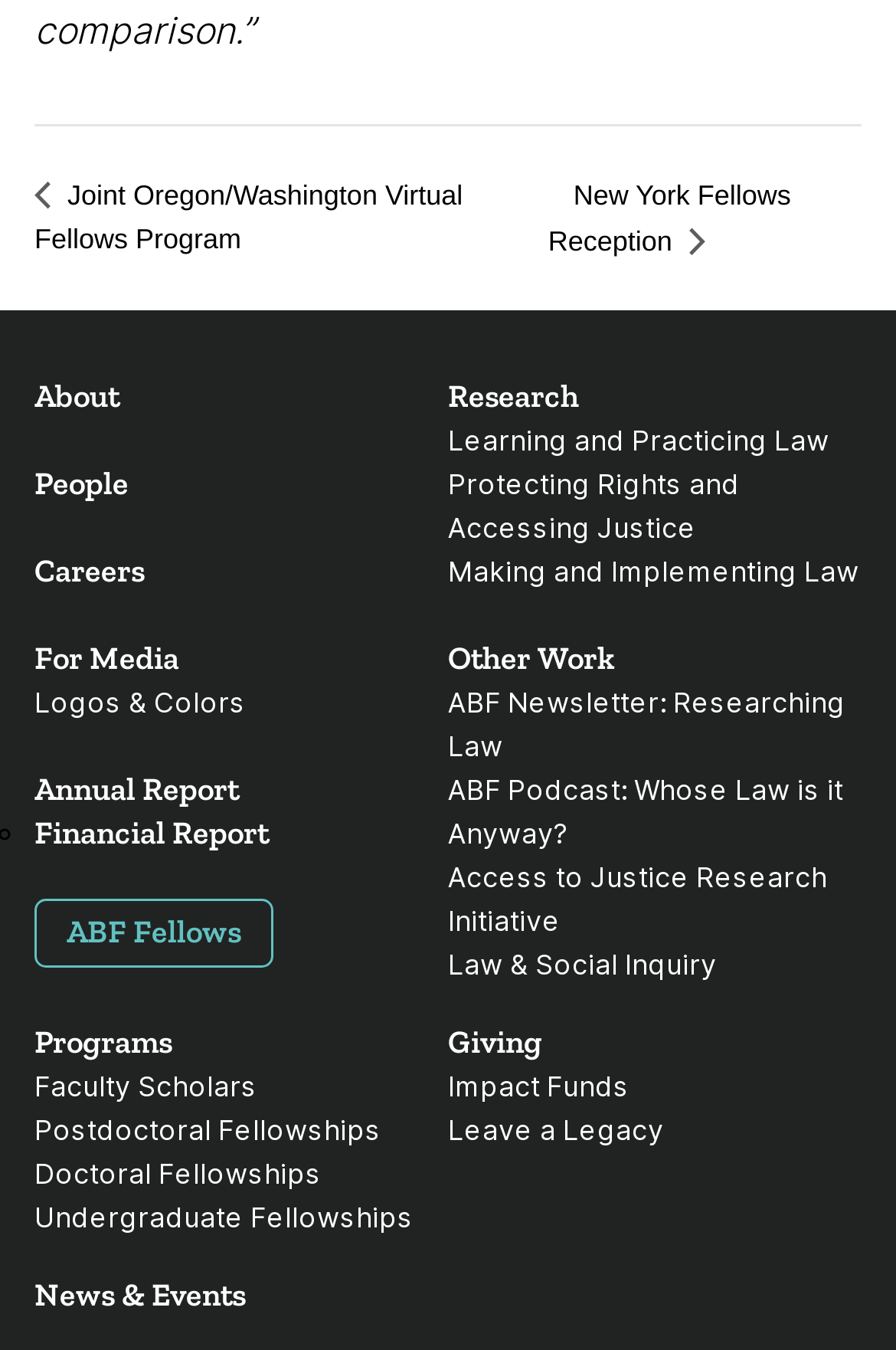Locate the bounding box coordinates of the clickable part needed for the task: "Read the Annual Report".

[0.038, 0.57, 0.267, 0.599]